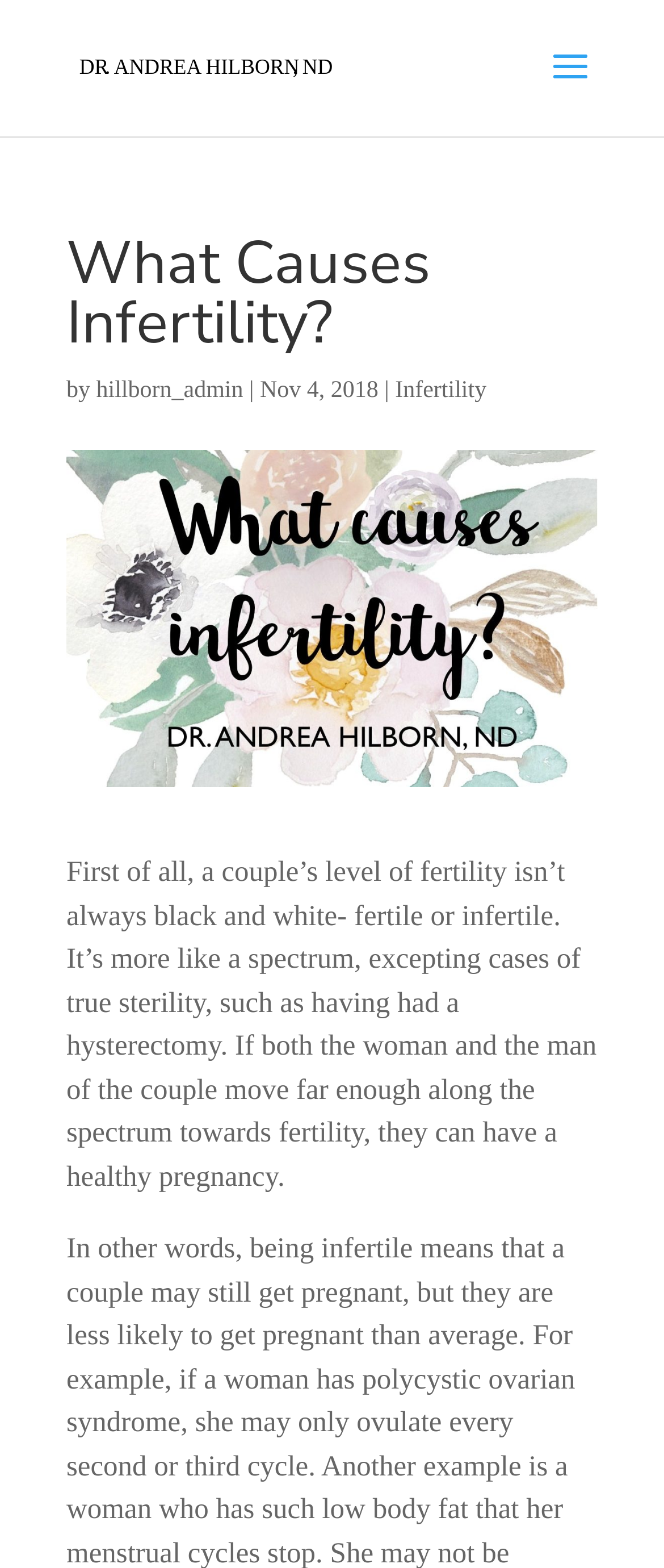Locate and extract the text of the main heading on the webpage.

What Causes Infertility?